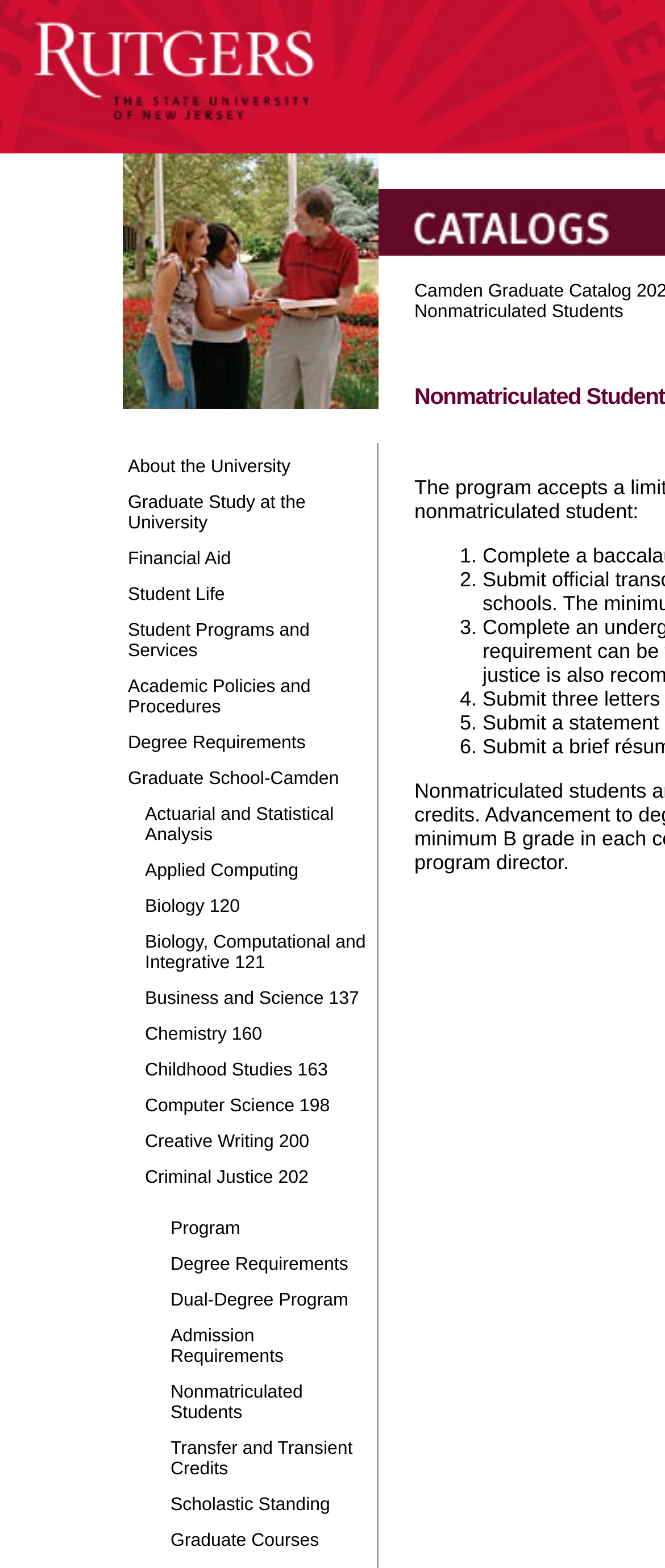Find the bounding box coordinates of the element to click in order to complete the given instruction: "Learn about Student Life."

[0.19, 0.366, 0.562, 0.387]